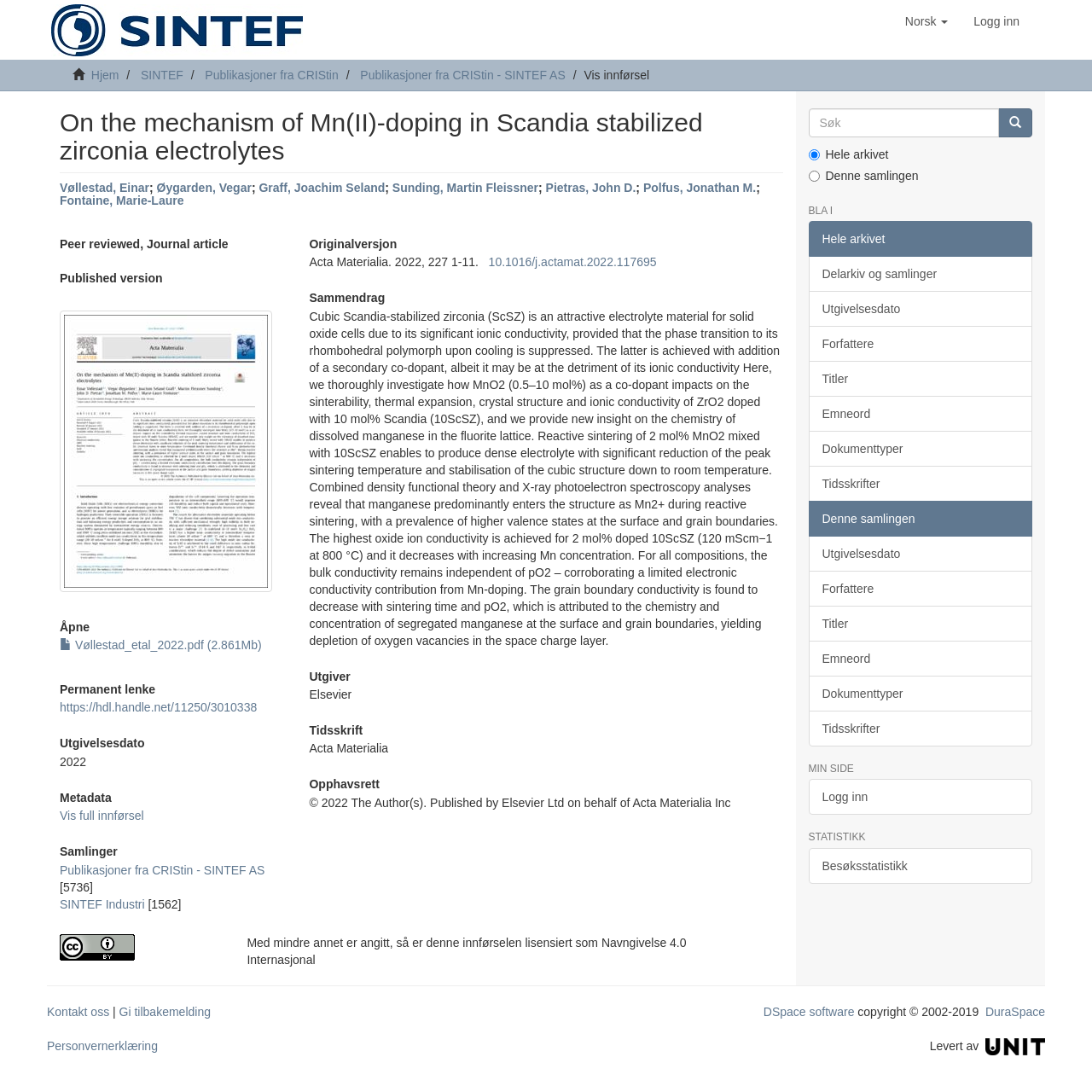Find the bounding box coordinates of the clickable element required to execute the following instruction: "View the publication 'Vøllestad_etal_2022.pdf'". Provide the coordinates as four float numbers between 0 and 1, i.e., [left, top, right, bottom].

[0.055, 0.584, 0.24, 0.597]